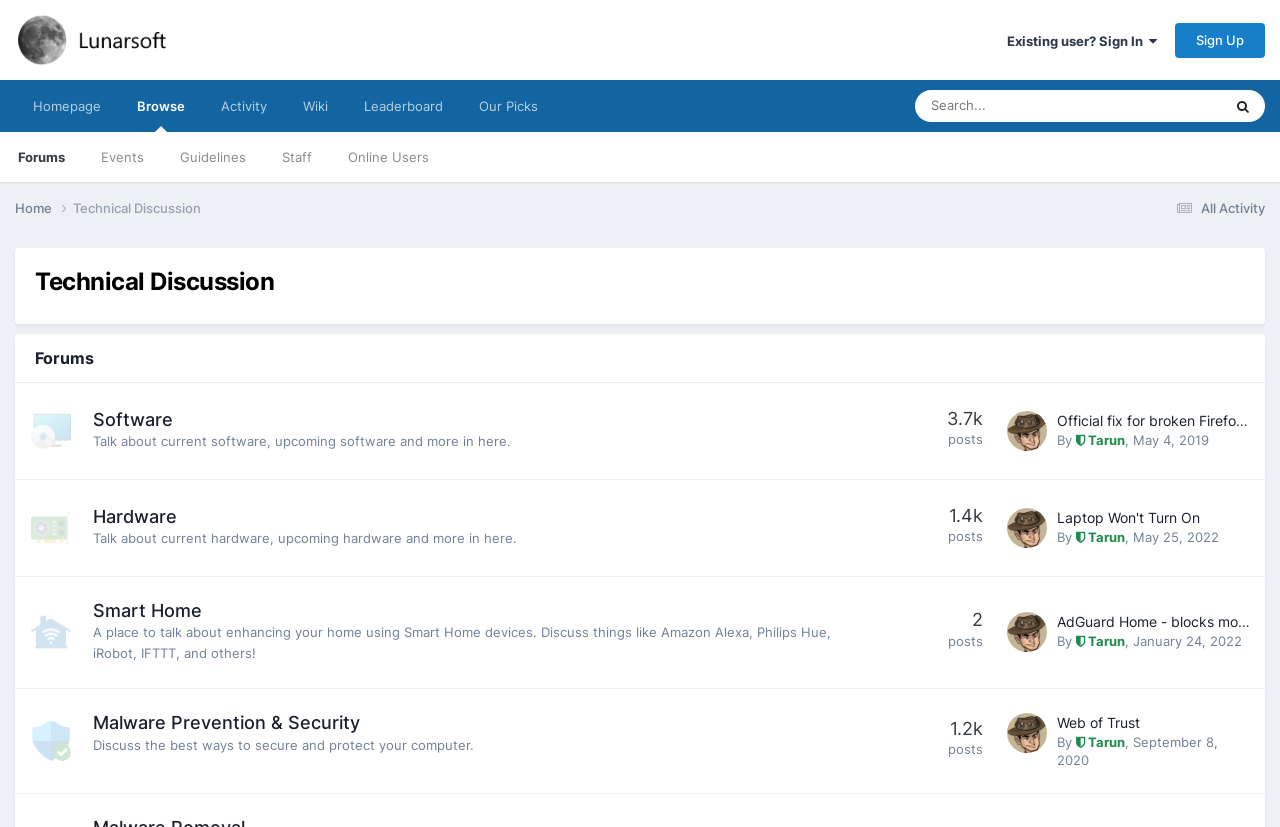Please locate the clickable area by providing the bounding box coordinates to follow this instruction: "Read the post by Tarun".

[0.787, 0.497, 0.818, 0.545]